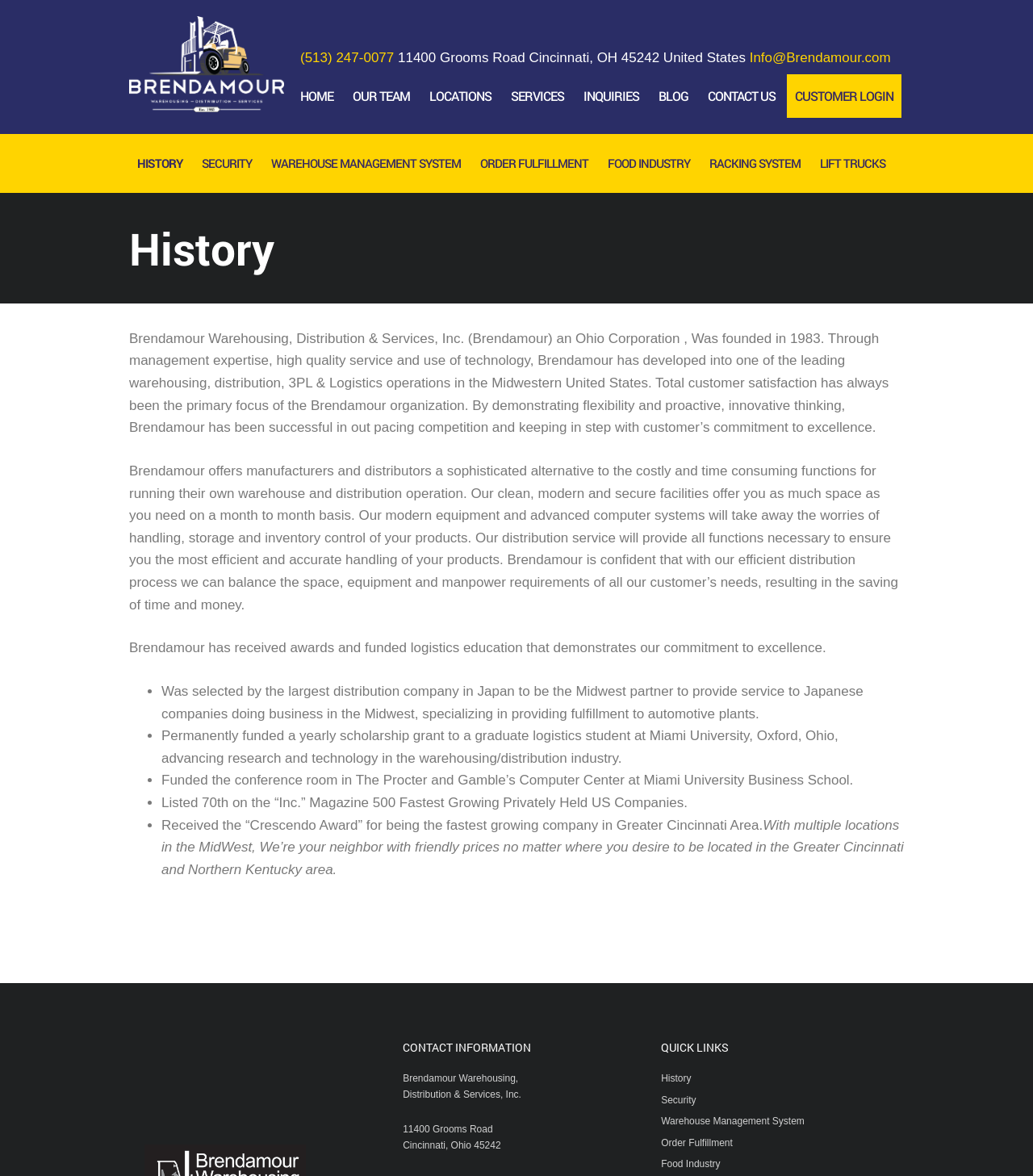What is the address of Brendamour?
Based on the screenshot, provide your answer in one word or phrase.

11400 Grooms Road Cincinnati, OH 45242